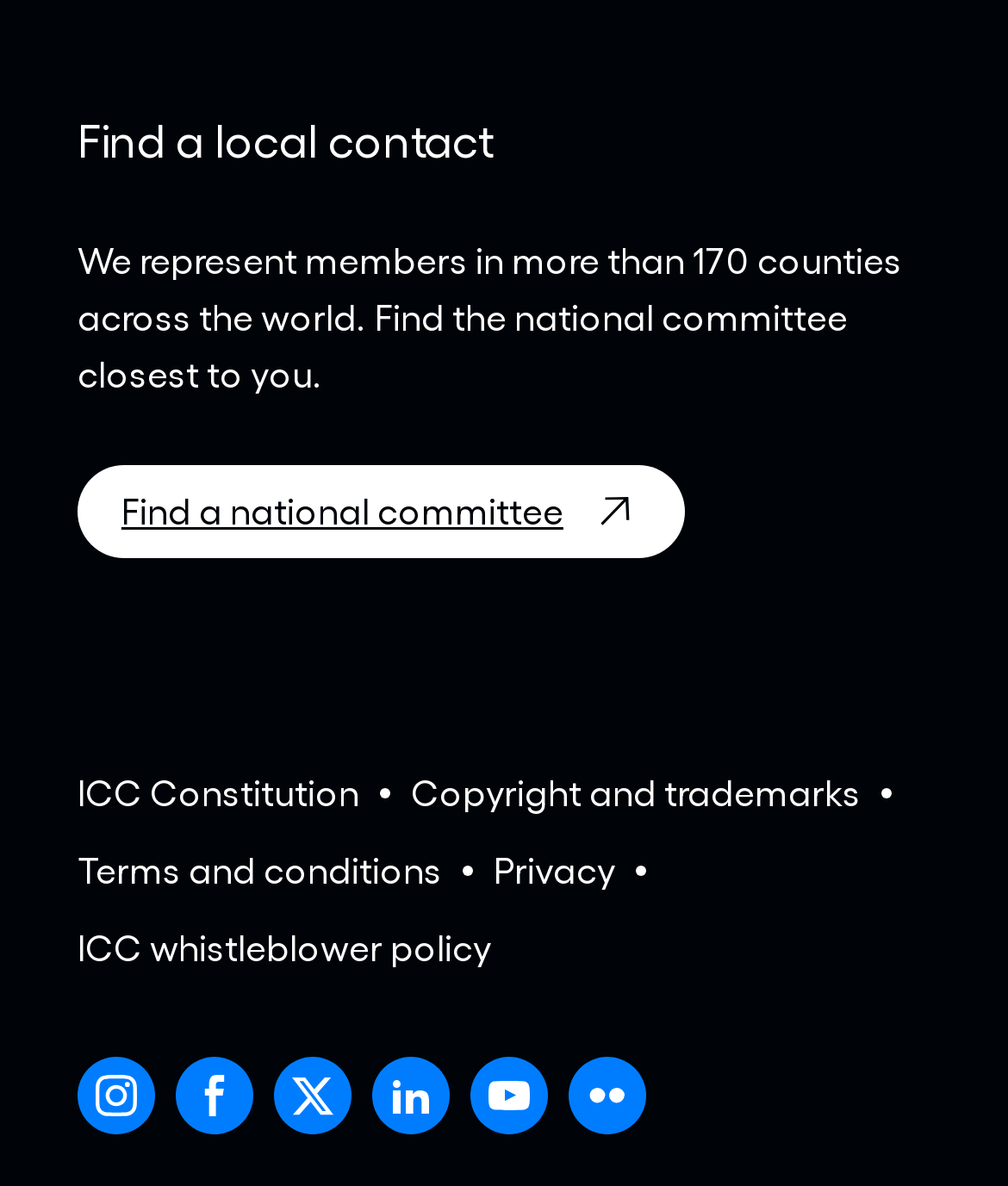Find the bounding box coordinates for the UI element that matches this description: "Find a national committee".

[0.077, 0.304, 0.679, 0.383]